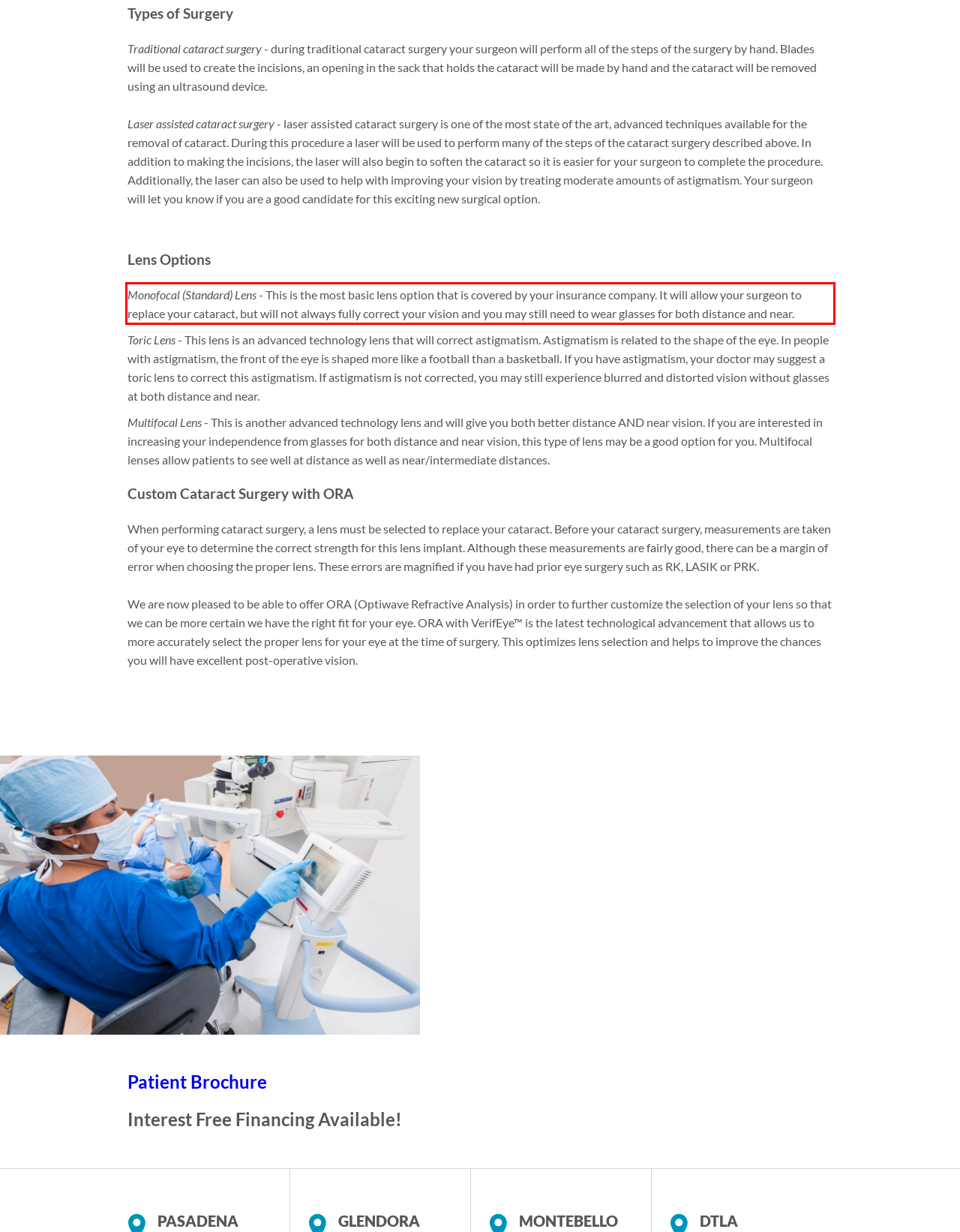You have a webpage screenshot with a red rectangle surrounding a UI element. Extract the text content from within this red bounding box.

Monofocal (Standard) Lens - This is the most basic lens option that is covered by your insurance company. It will allow your surgeon to replace your cataract, but will not always fully correct your vision and you may still need to wear glasses for both distance and near.